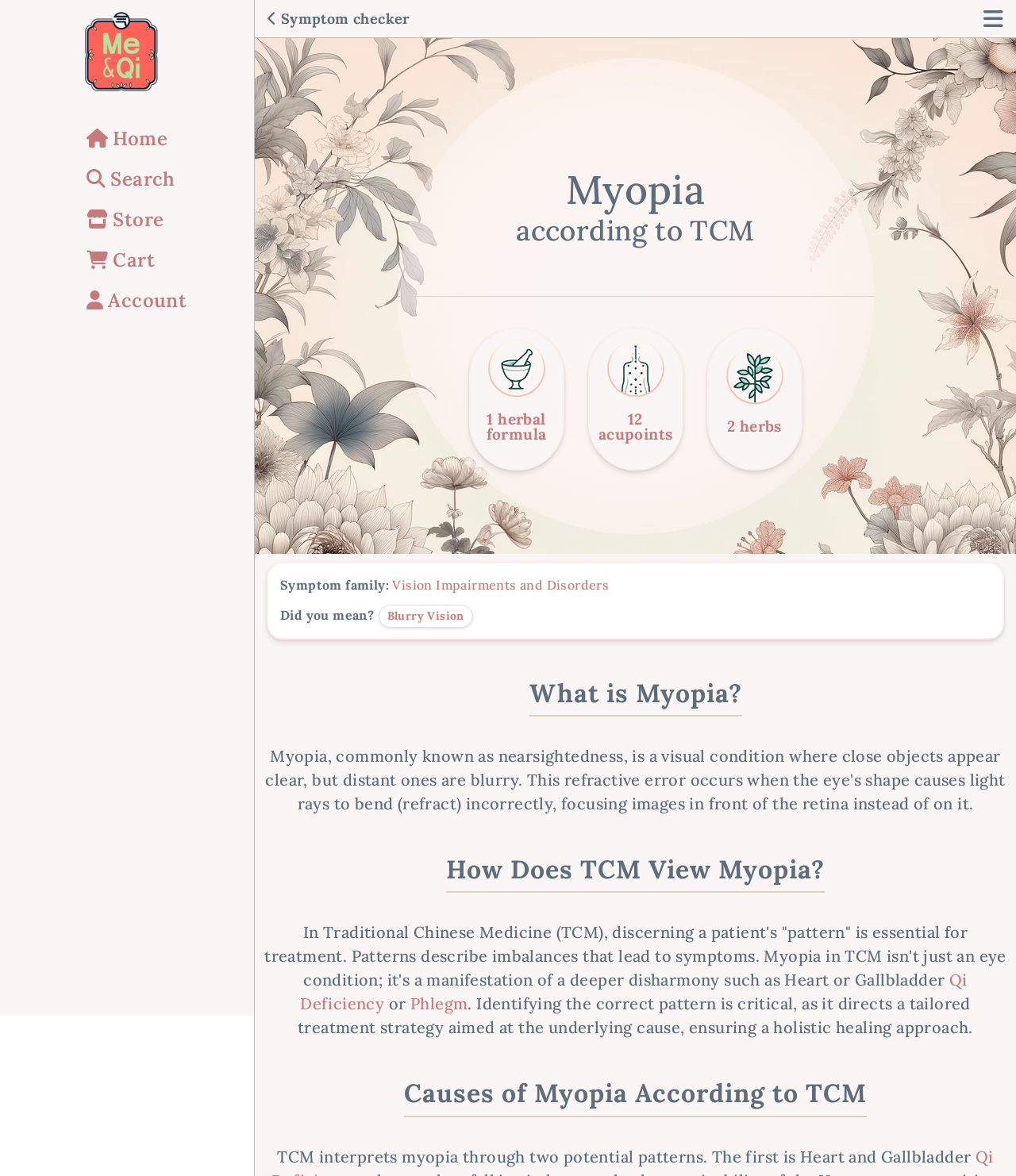Pinpoint the bounding box coordinates of the area that must be clicked to complete this instruction: "Click the 'Request A Quote' link".

None